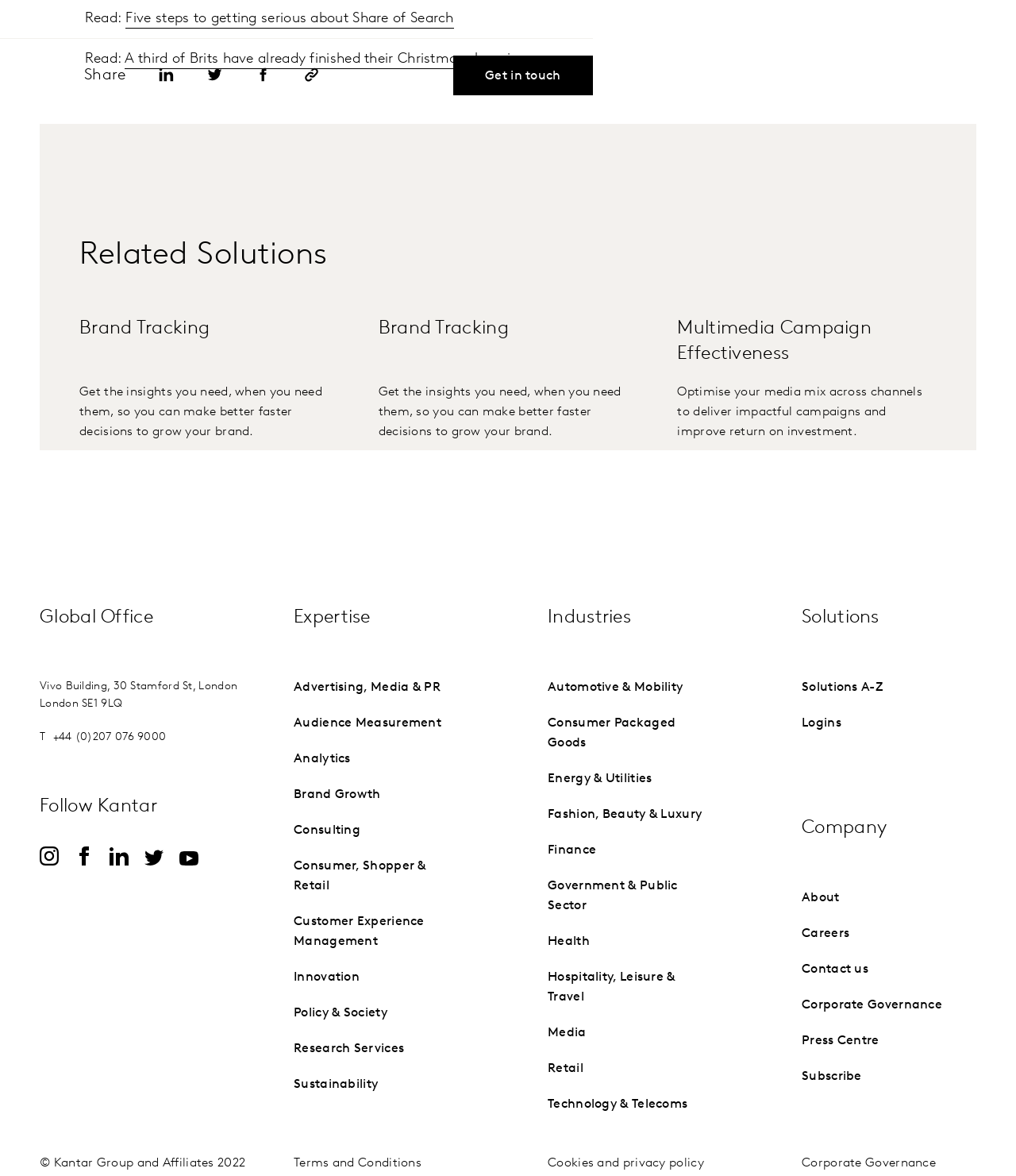Based on the element description: "About", identify the UI element and provide its bounding box coordinates. Use four float numbers between 0 and 1, [left, top, right, bottom].

[0.789, 0.758, 0.826, 0.769]